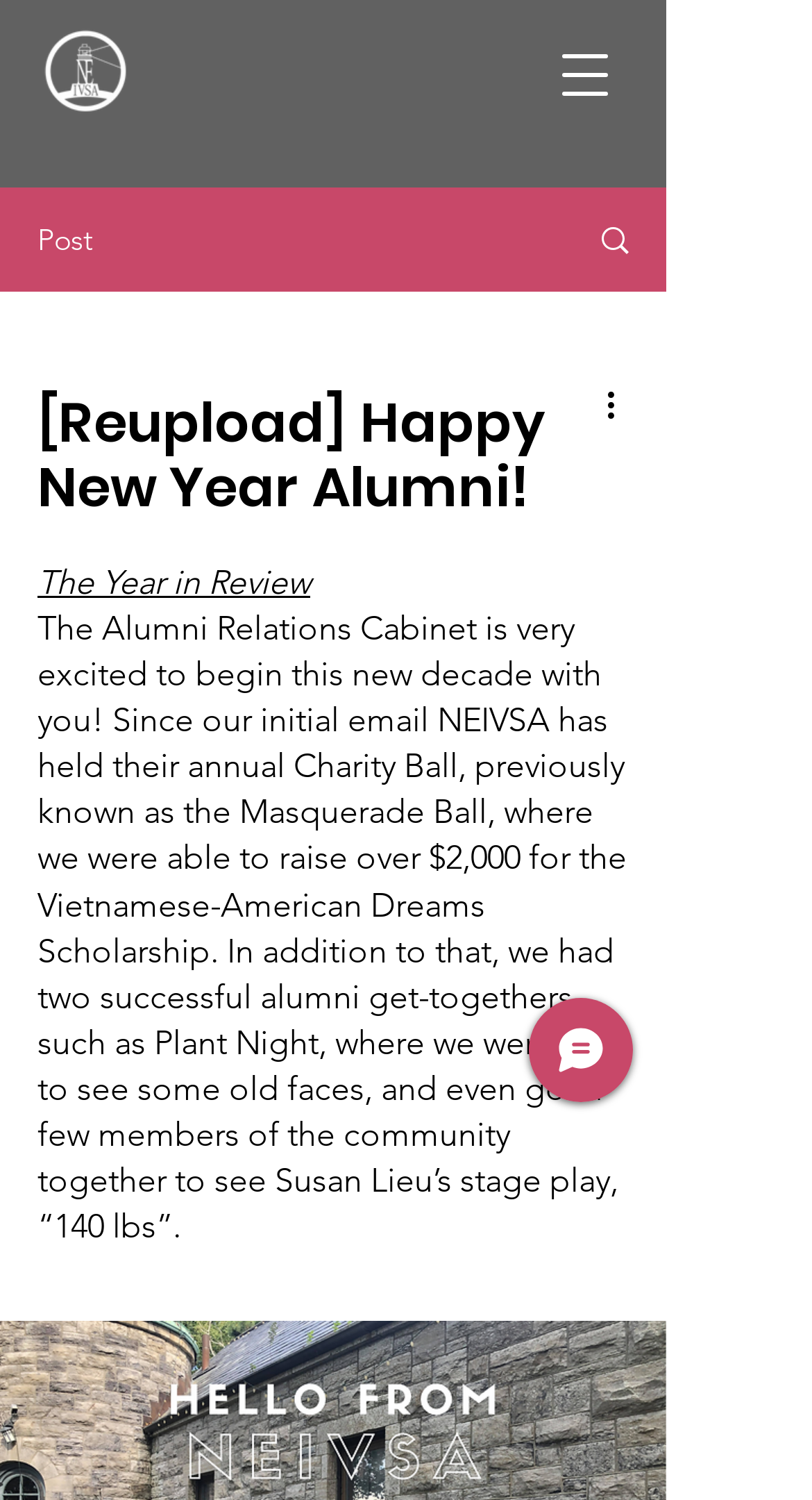Determine the bounding box coordinates for the UI element with the following description: "Search". The coordinates should be four float numbers between 0 and 1, represented as [left, top, right, bottom].

[0.695, 0.126, 0.818, 0.193]